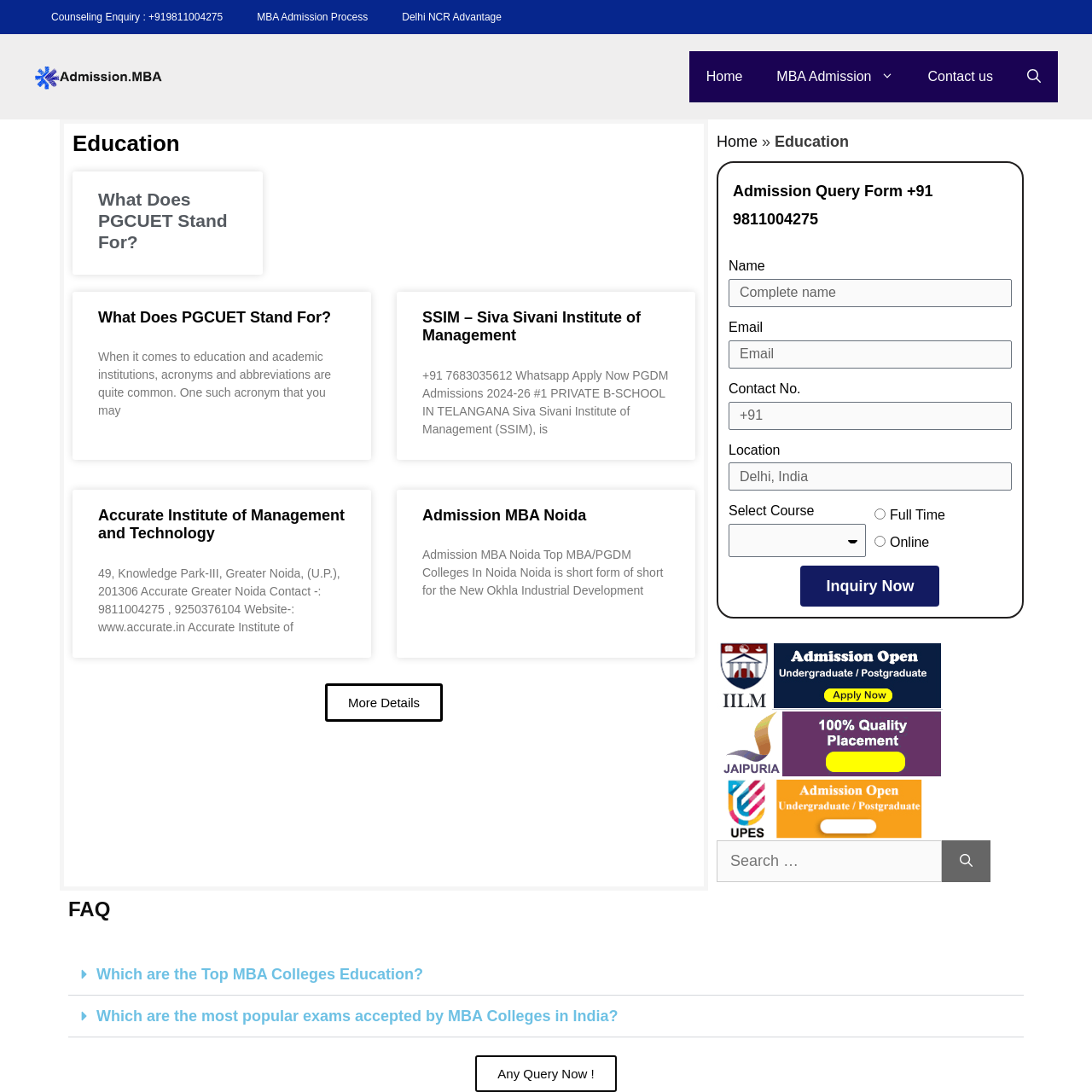What is the purpose of the 'Inquiry Now' button?
Please answer the question with a detailed response using the information from the screenshot.

The 'Inquiry Now' button is located at the bottom of the webpage, below the admission query form. Its purpose is to submit the form and send an admission query to the college.